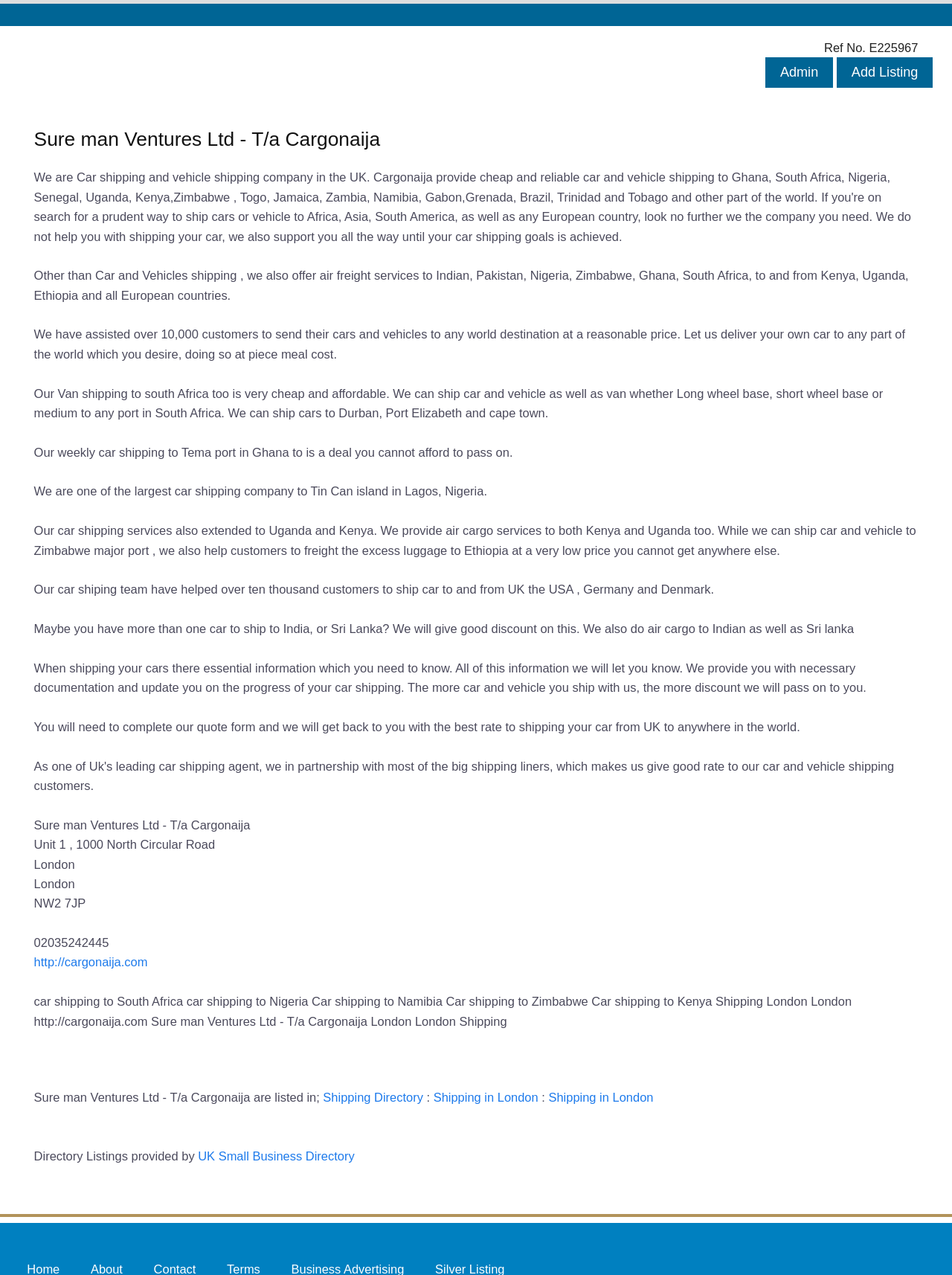Locate the bounding box coordinates of the clickable region necessary to complete the following instruction: "Click on the link to the company website". Provide the coordinates in the format of four float numbers between 0 and 1, i.e., [left, top, right, bottom].

[0.036, 0.749, 0.155, 0.76]